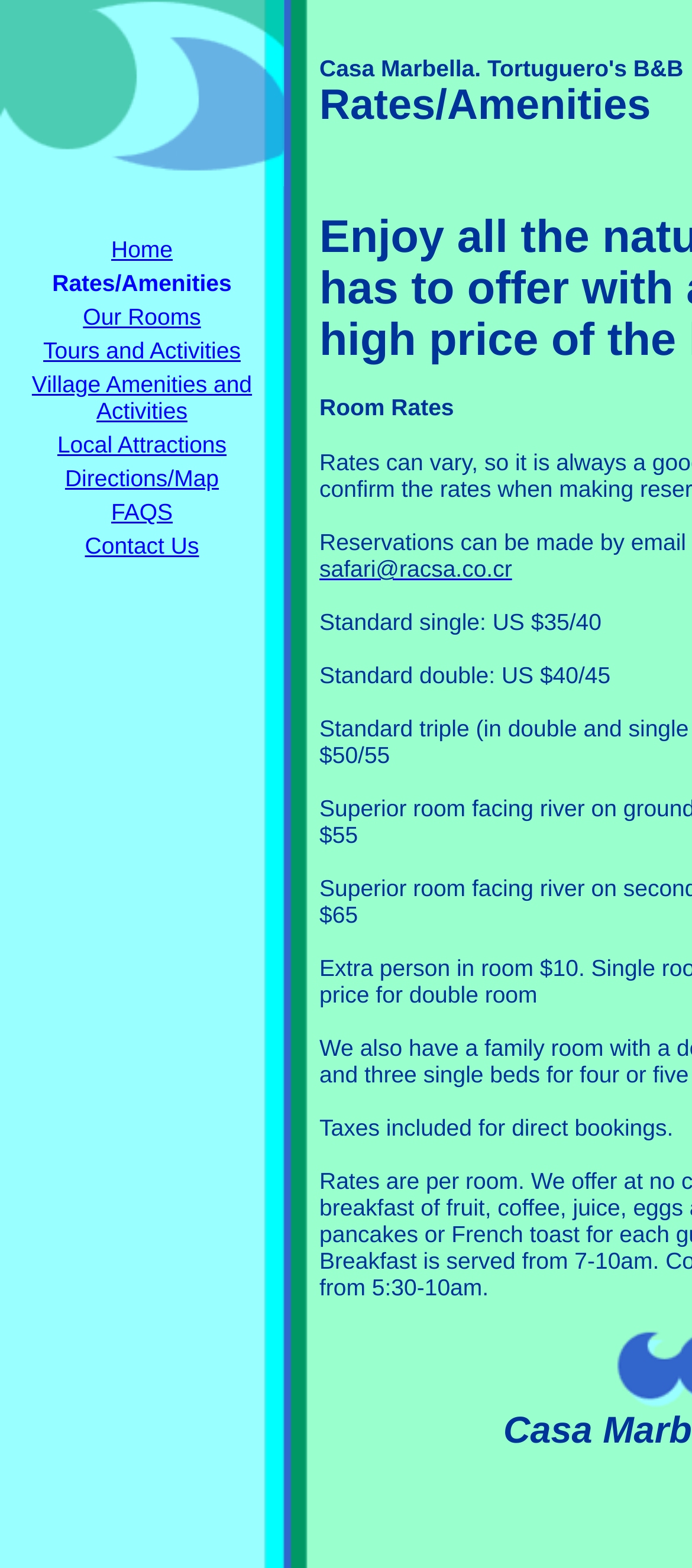Determine the bounding box coordinates of the region that needs to be clicked to achieve the task: "Check email at safari@racsa.co.cr".

[0.462, 0.354, 0.74, 0.371]